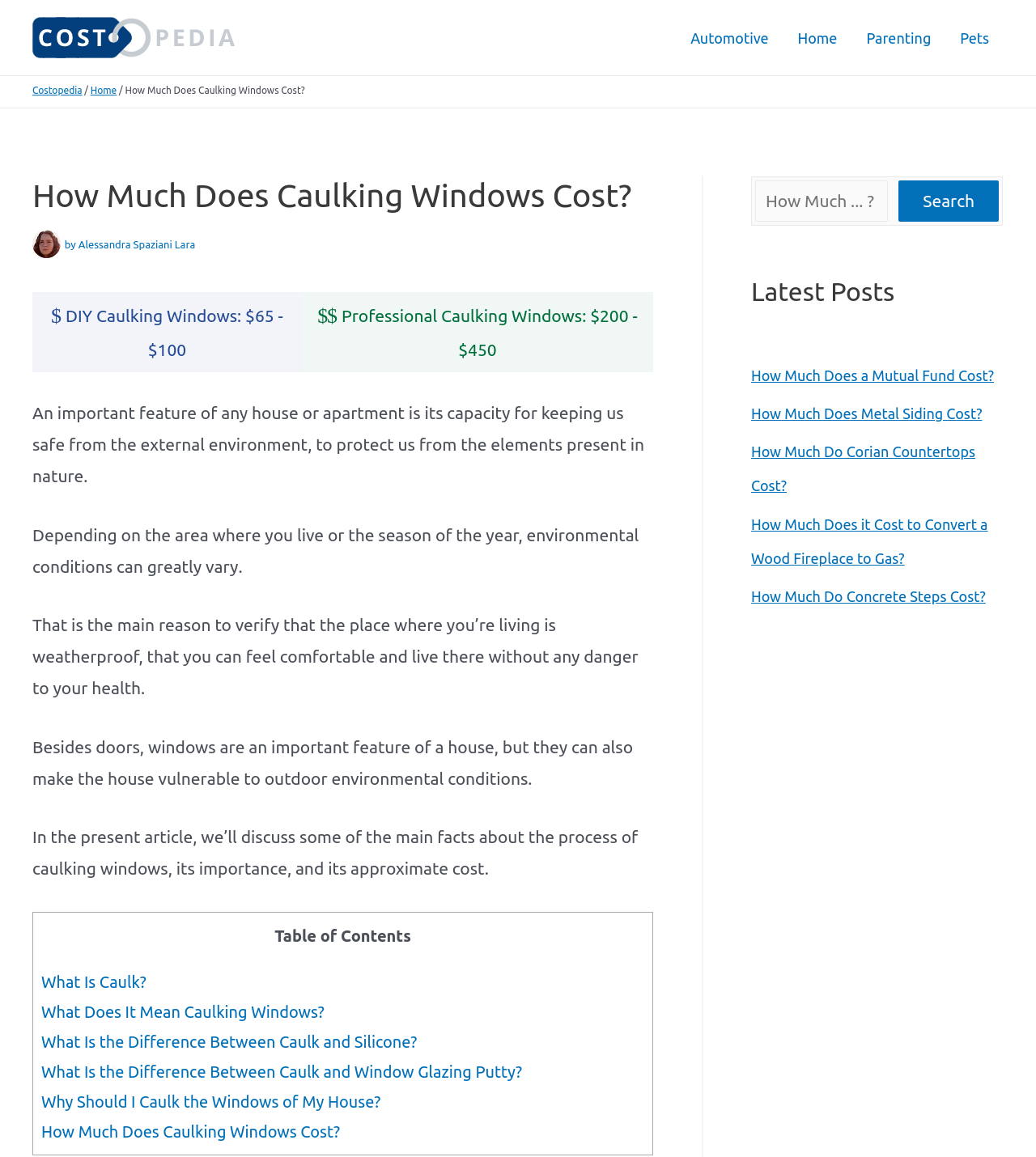Please identify the bounding box coordinates of the region to click in order to complete the given instruction: "Read the article 'How Much Does a Mutual Fund Cost?'". The coordinates should be four float numbers between 0 and 1, i.e., [left, top, right, bottom].

[0.725, 0.317, 0.959, 0.331]